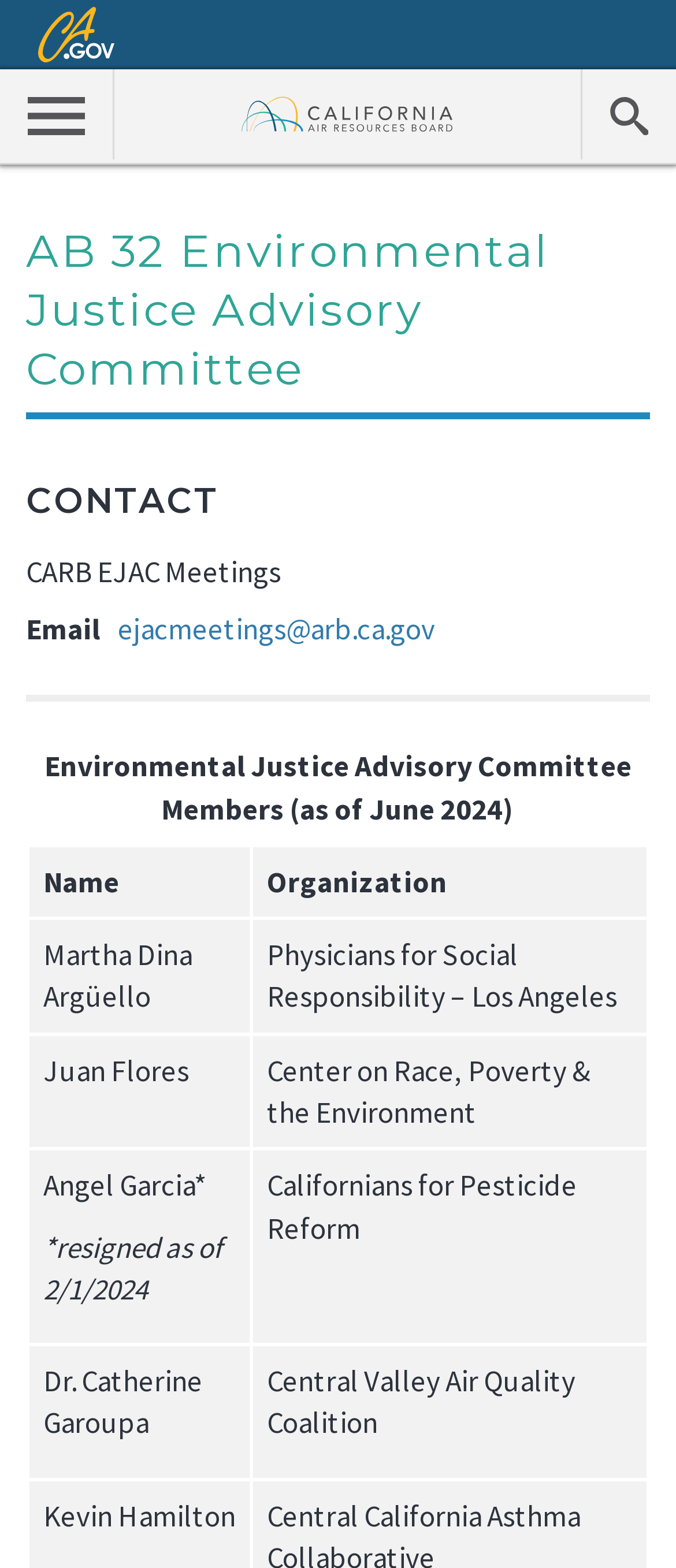Locate the bounding box of the UI element with the following description: "ejacmeetings@arb.ca.gov".

[0.174, 0.389, 0.644, 0.413]